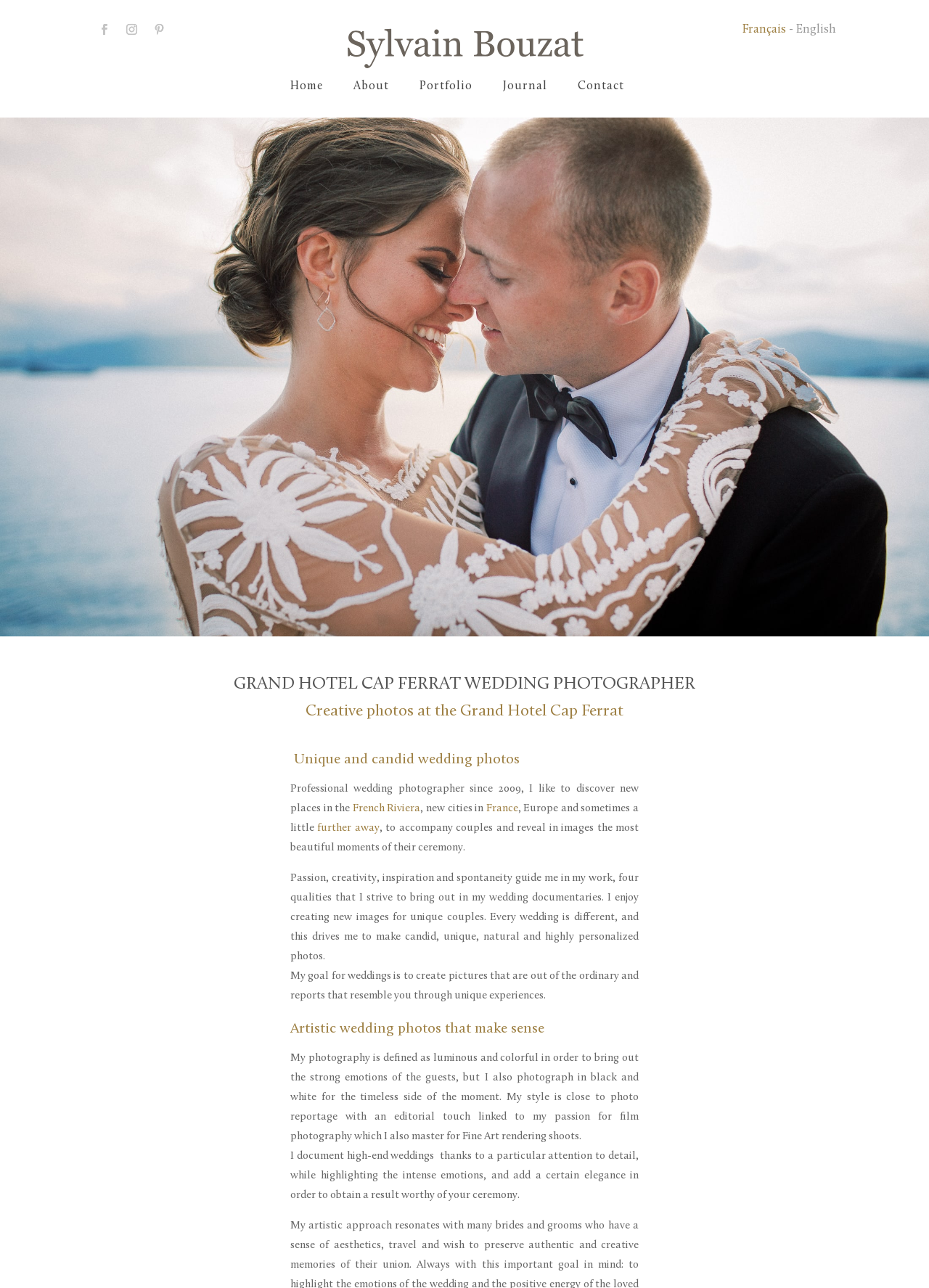From the element description: "Français", extract the bounding box coordinates of the UI element. The coordinates should be expressed as four float numbers between 0 and 1, in the order [left, top, right, bottom].

[0.799, 0.018, 0.846, 0.027]